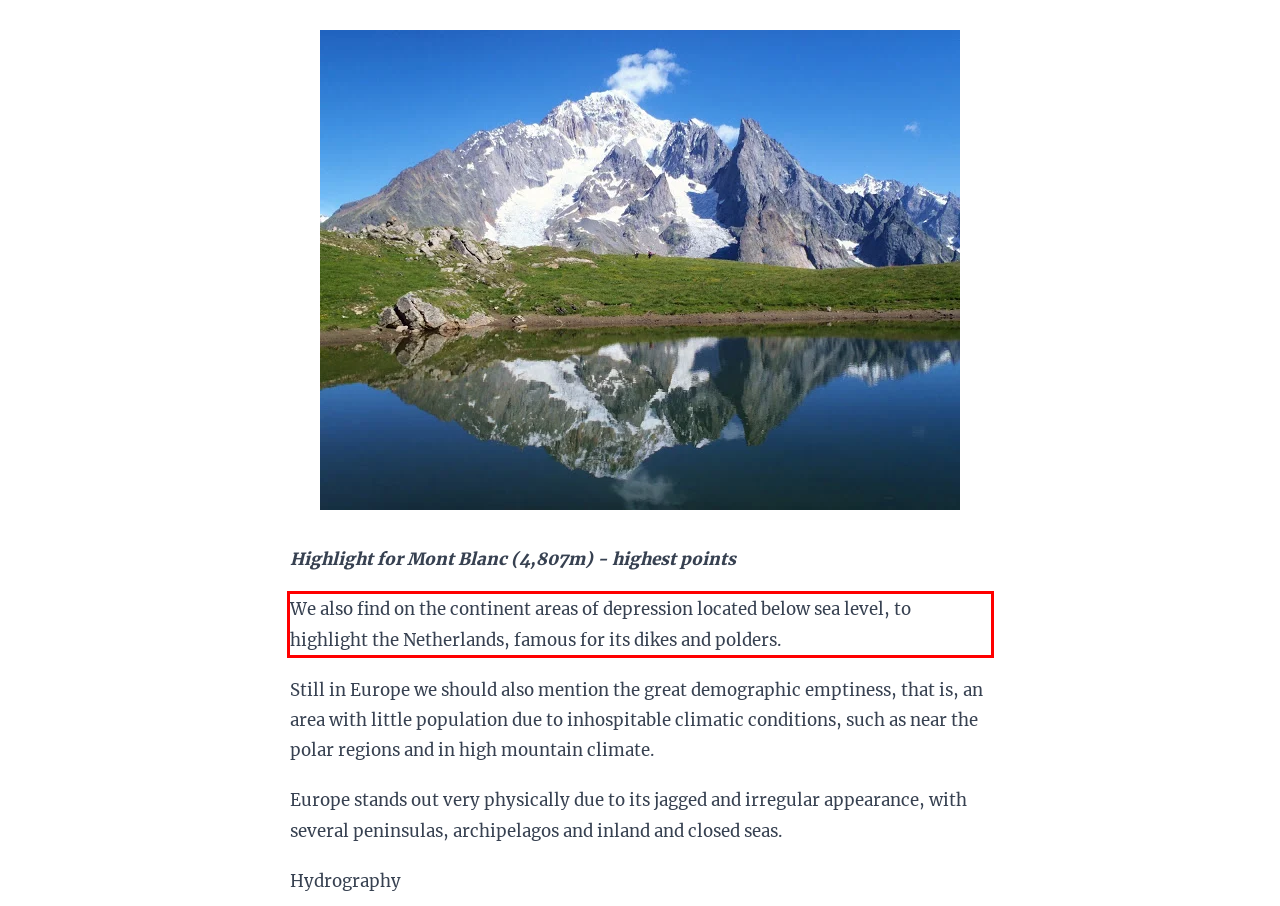Please identify and extract the text content from the UI element encased in a red bounding box on the provided webpage screenshot.

We also find on the continent areas of depression located below sea level, to highlight the Netherlands, famous for its dikes and polders.